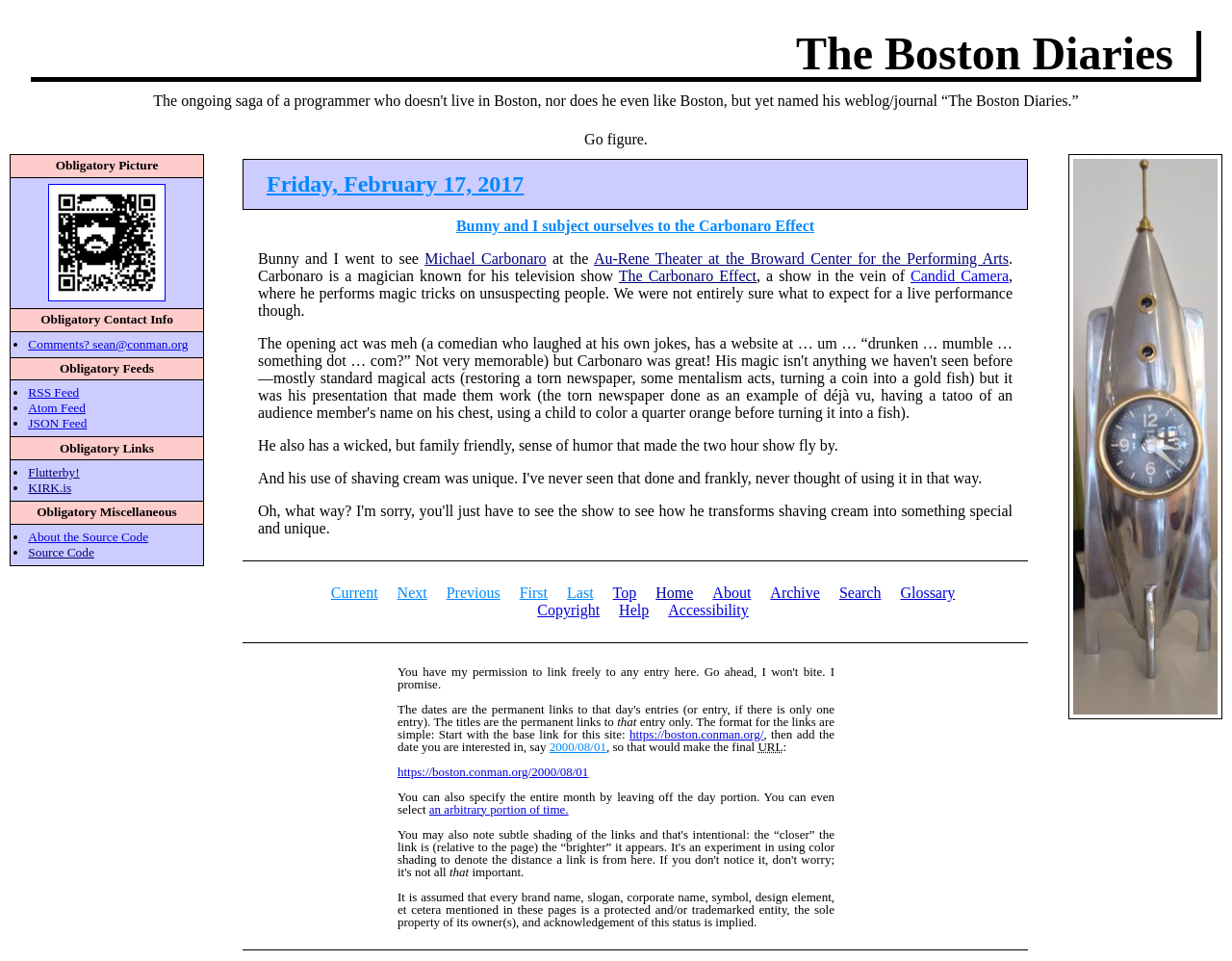Using the provided element description: "KIRK.is", identify the bounding box coordinates. The coordinates should be four floats between 0 and 1 in the order [left, top, right, bottom].

[0.023, 0.5, 0.058, 0.515]